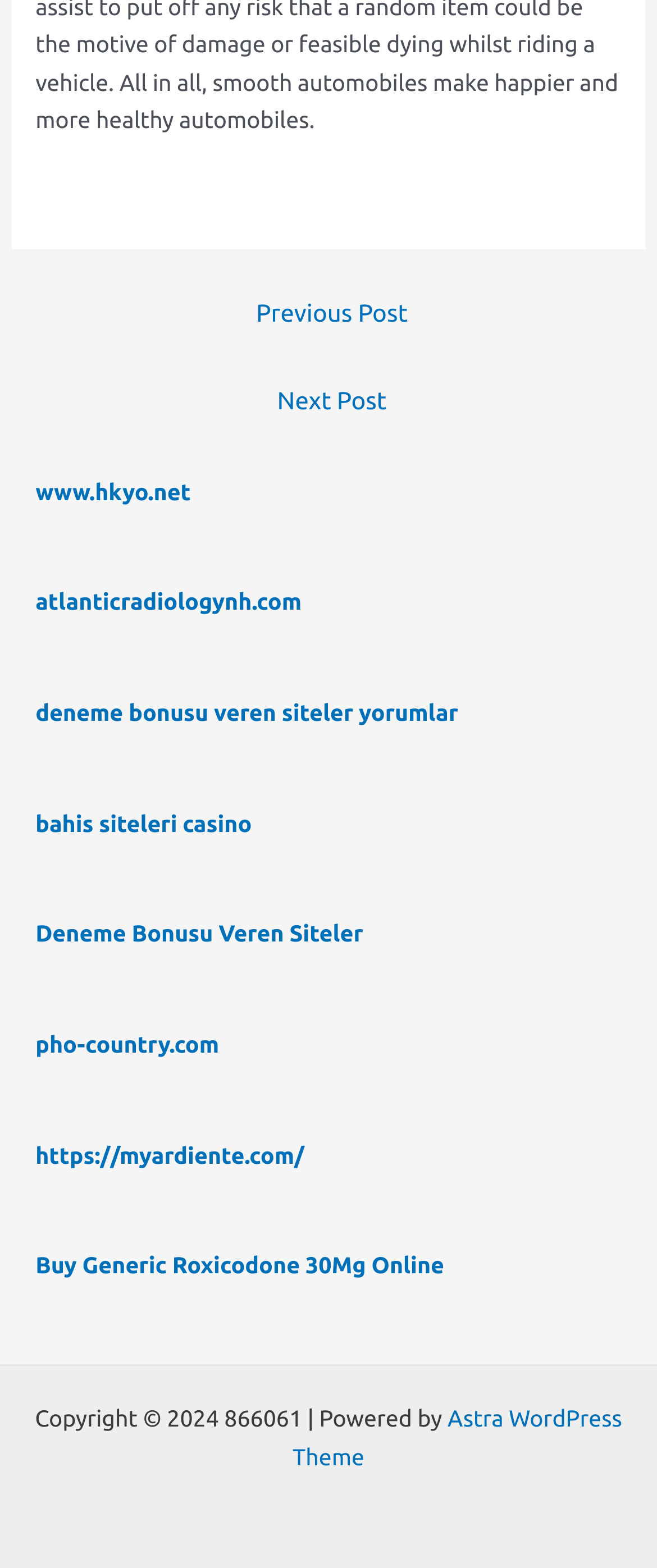Could you highlight the region that needs to be clicked to execute the instruction: "Visit www.hkyo.net"?

[0.054, 0.305, 0.29, 0.322]